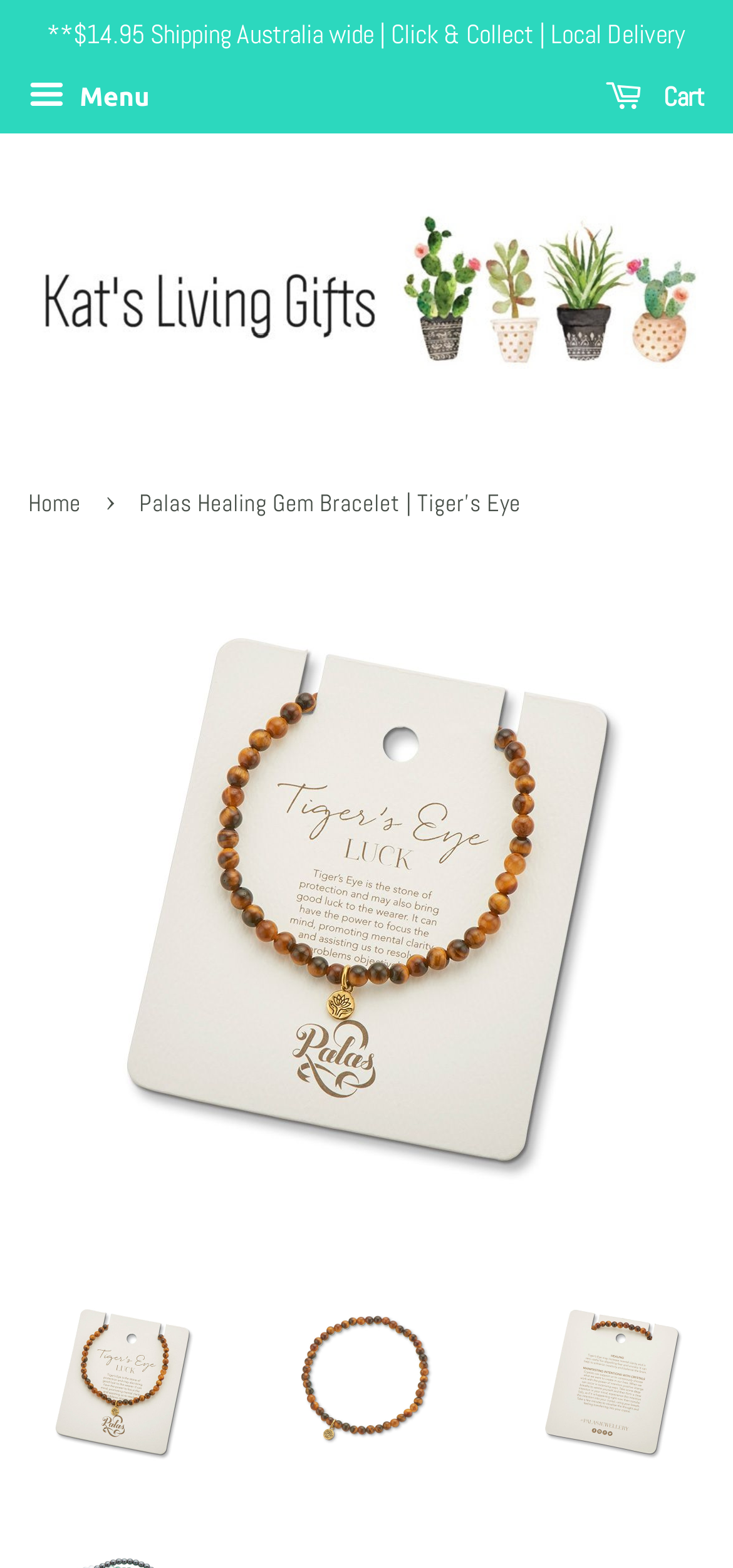Identify the bounding box coordinates of the area that should be clicked in order to complete the given instruction: "Click on the menu button". The bounding box coordinates should be four float numbers between 0 and 1, i.e., [left, top, right, bottom].

[0.038, 0.043, 0.204, 0.083]